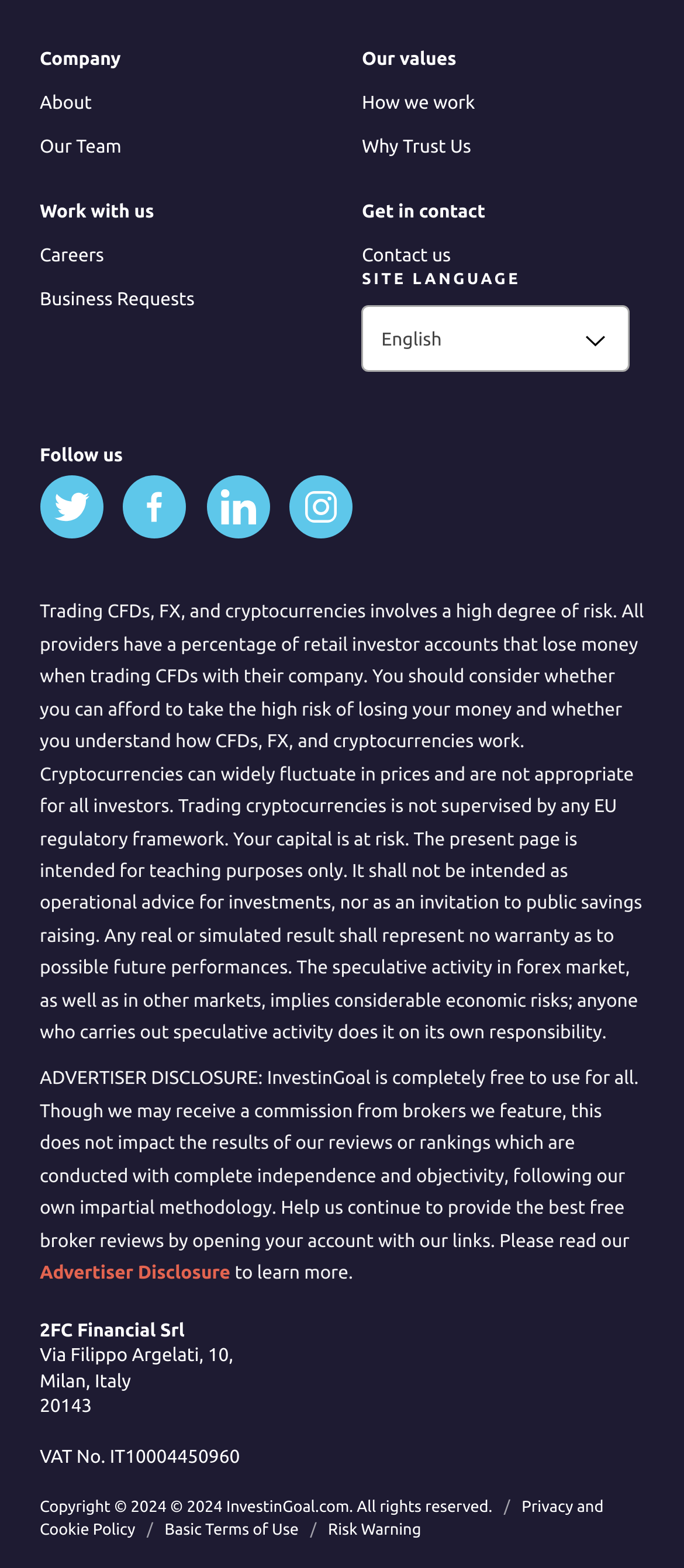Highlight the bounding box coordinates of the element that should be clicked to carry out the following instruction: "Learn more about Advertiser Disclosure". The coordinates must be given as four float numbers ranging from 0 to 1, i.e., [left, top, right, bottom].

[0.337, 0.804, 0.516, 0.818]